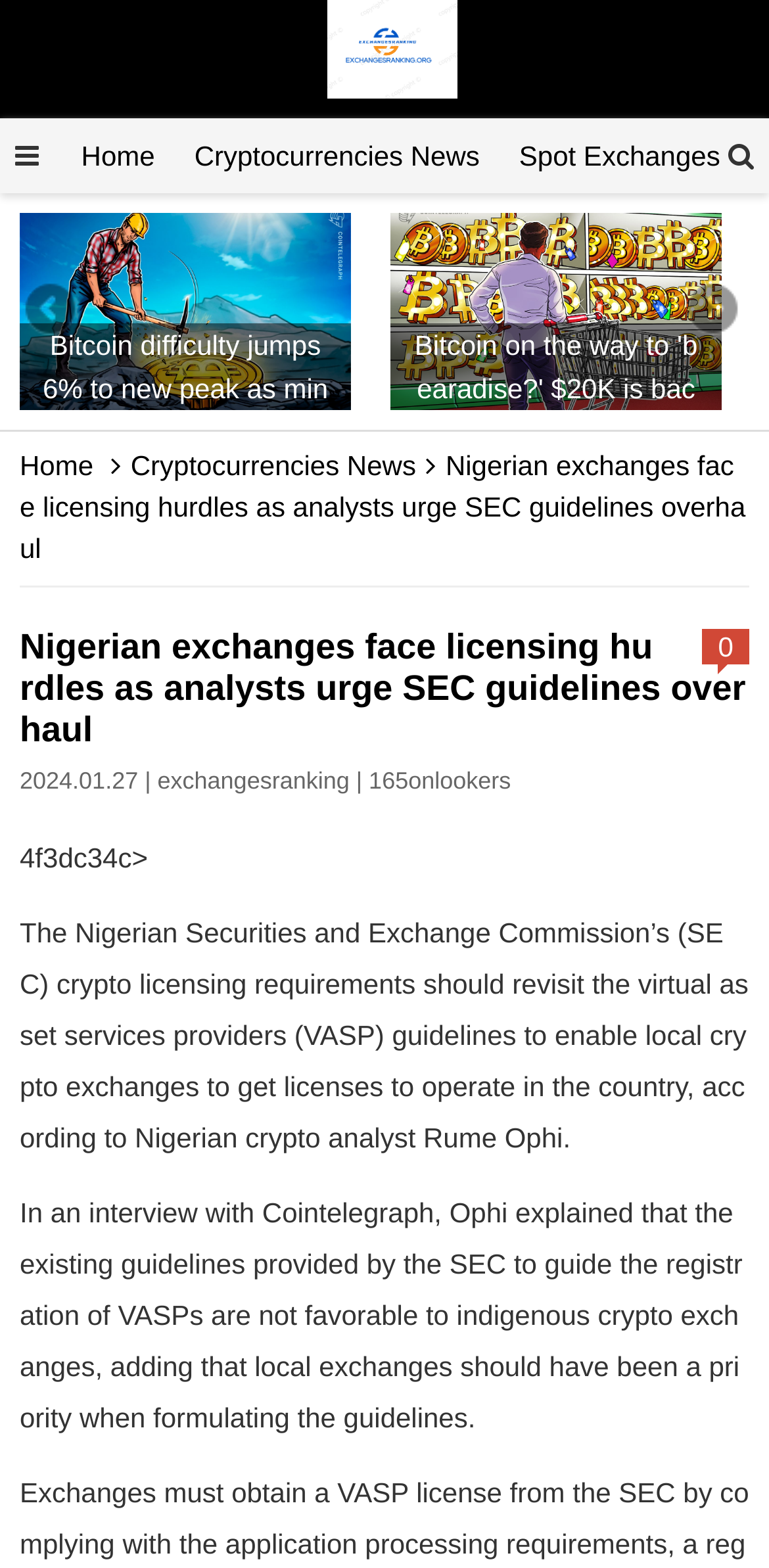Please identify the webpage's heading and generate its text content.

Nigerian exchanges face licensing hurdles as analysts urge SEC guidelines overhaul